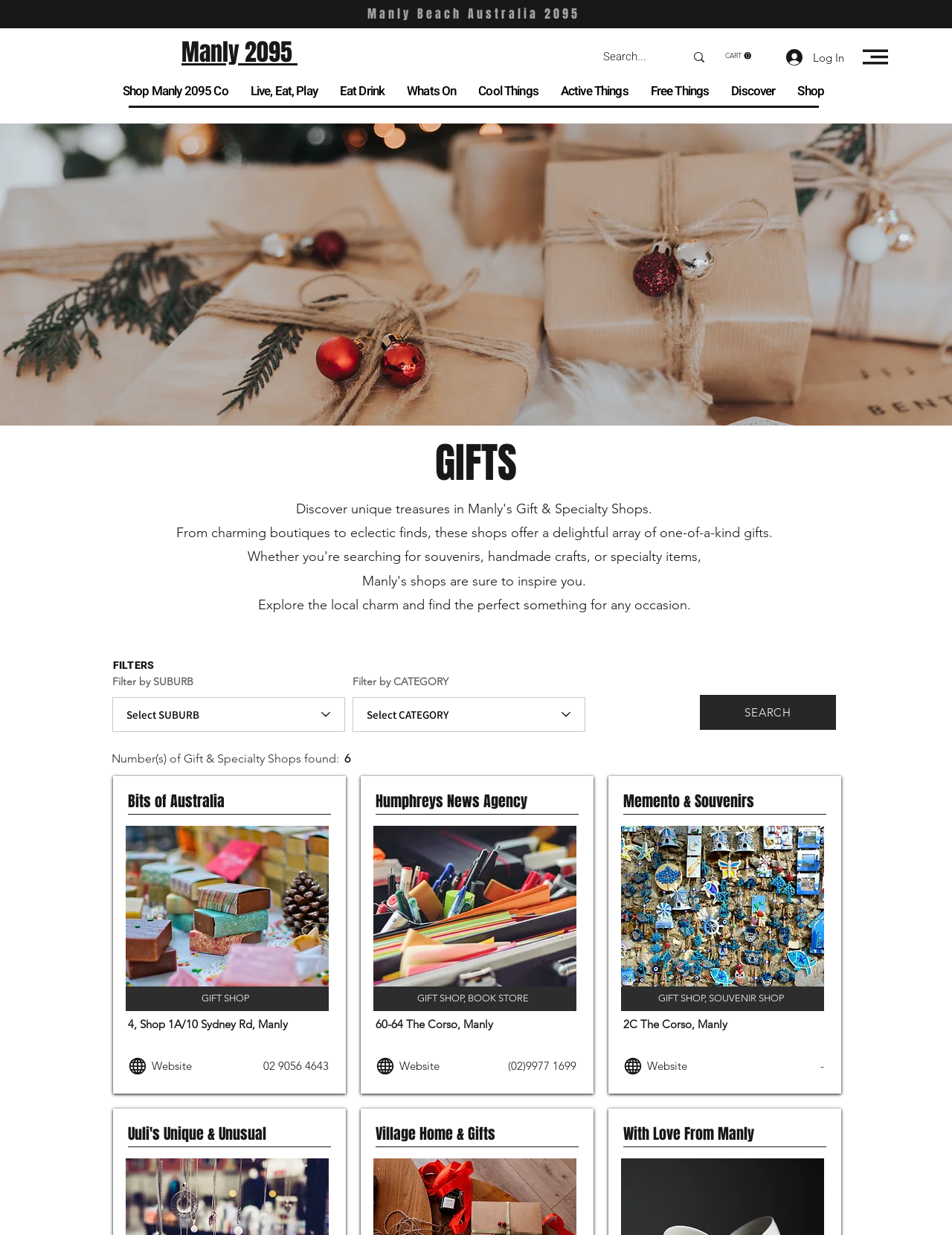Identify the bounding box coordinates of the clickable region required to complete the instruction: "Search for shops". The coordinates should be given as four float numbers within the range of 0 and 1, i.e., [left, top, right, bottom].

[0.735, 0.562, 0.878, 0.591]